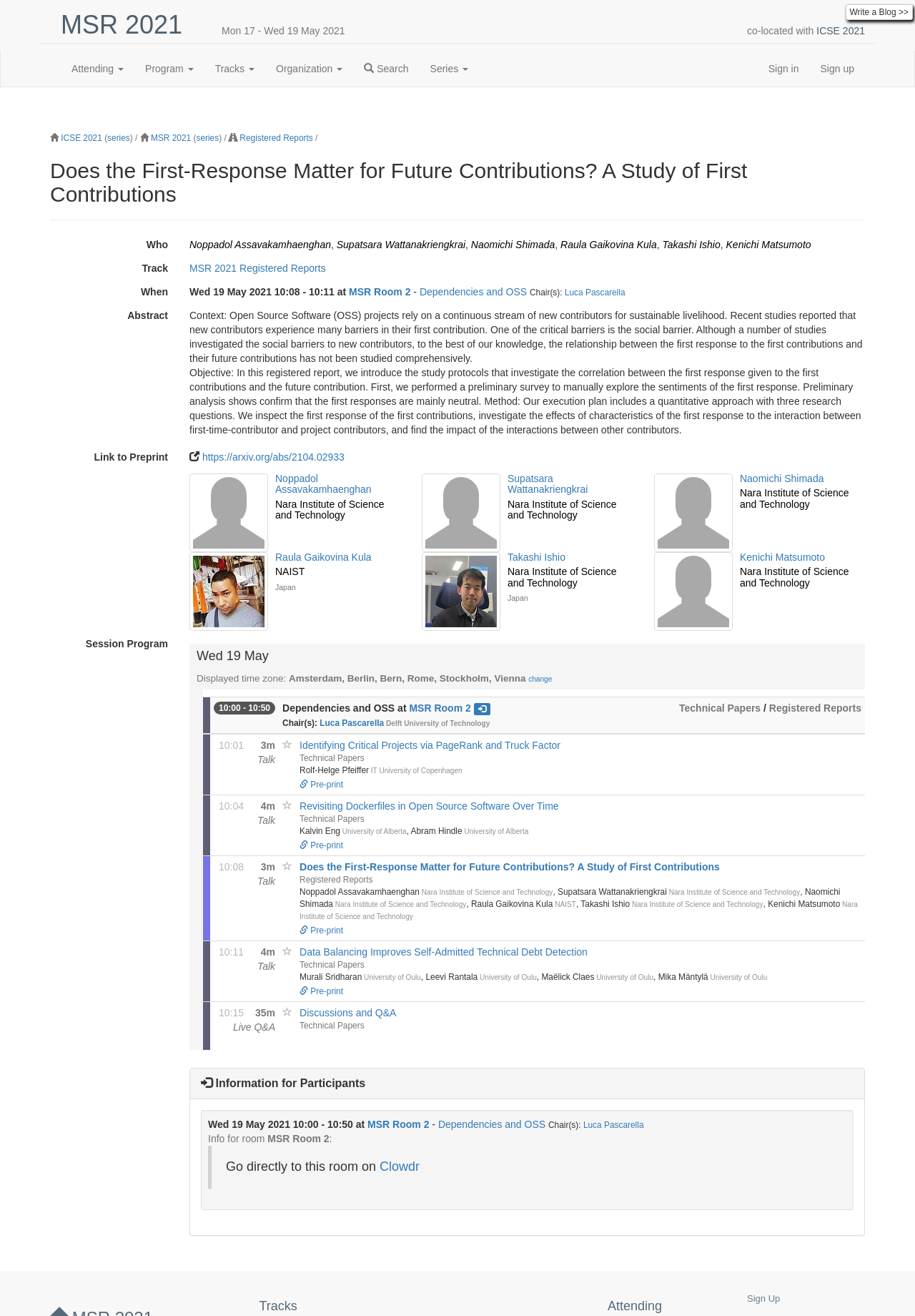Determine the bounding box coordinates for the area that needs to be clicked to fulfill this task: "Sign in to the website". The coordinates must be given as four float numbers between 0 and 1, i.e., [left, top, right, bottom].

[0.828, 0.039, 0.885, 0.066]